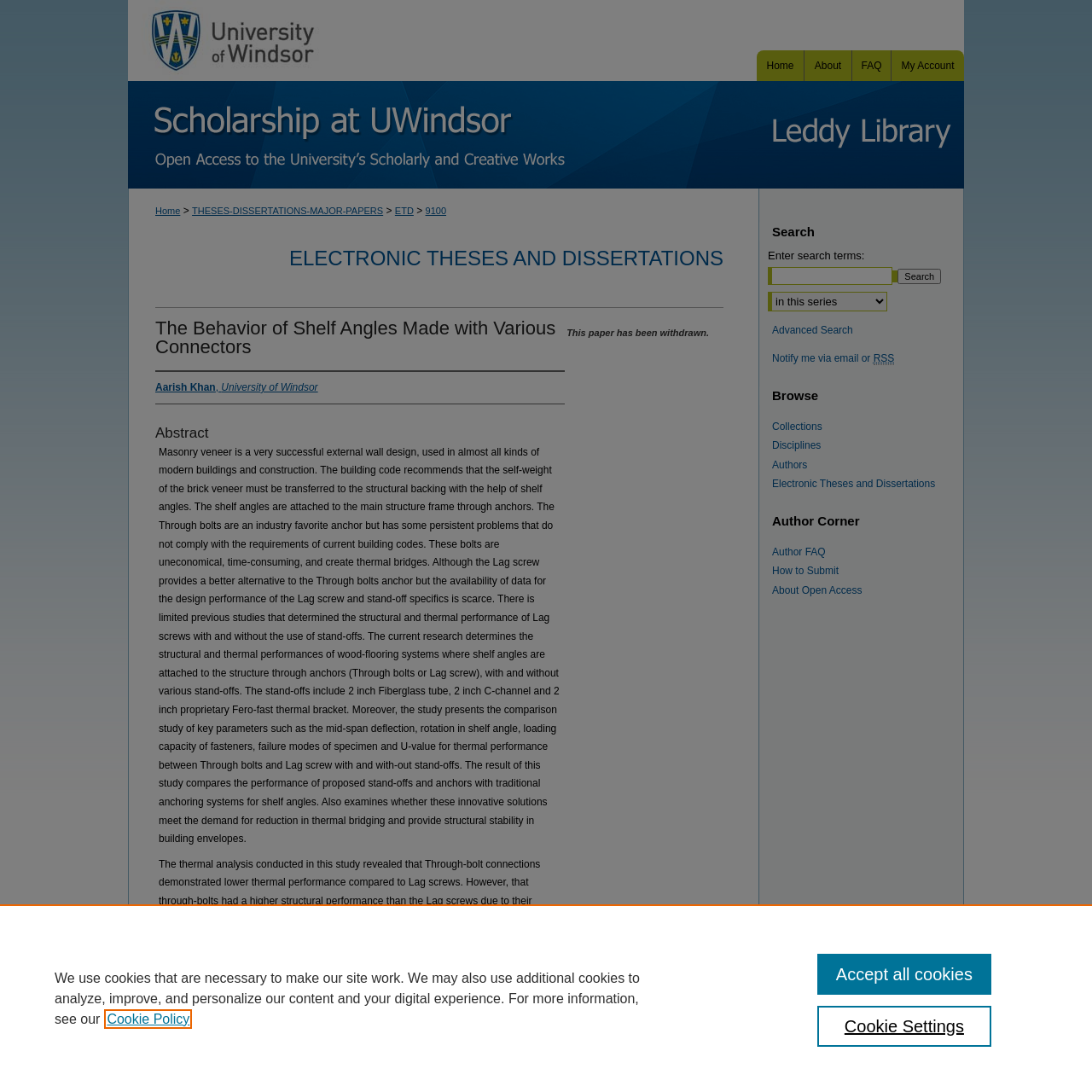Based on the visual content of the image, answer the question thoroughly: What is the title of the research paper?

I found the title of the research paper by looking at the heading element with the text 'The Behavior of Shelf Angles Made with Various Connectors' which is located at the top of the webpage.